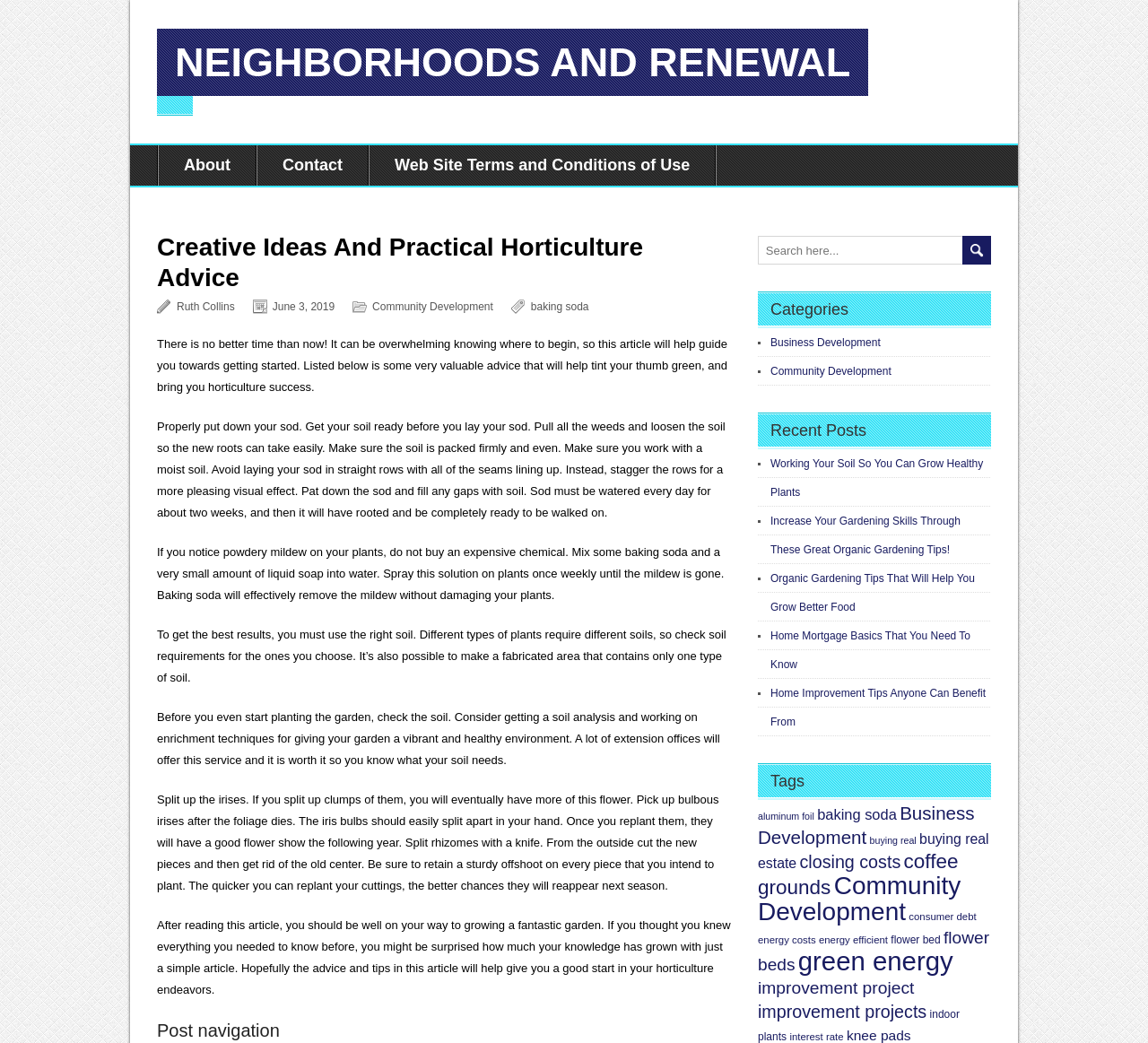Identify the bounding box coordinates of the region that needs to be clicked to carry out this instruction: "Click on the 'Community Development' category". Provide these coordinates as four float numbers ranging from 0 to 1, i.e., [left, top, right, bottom].

[0.671, 0.35, 0.776, 0.362]